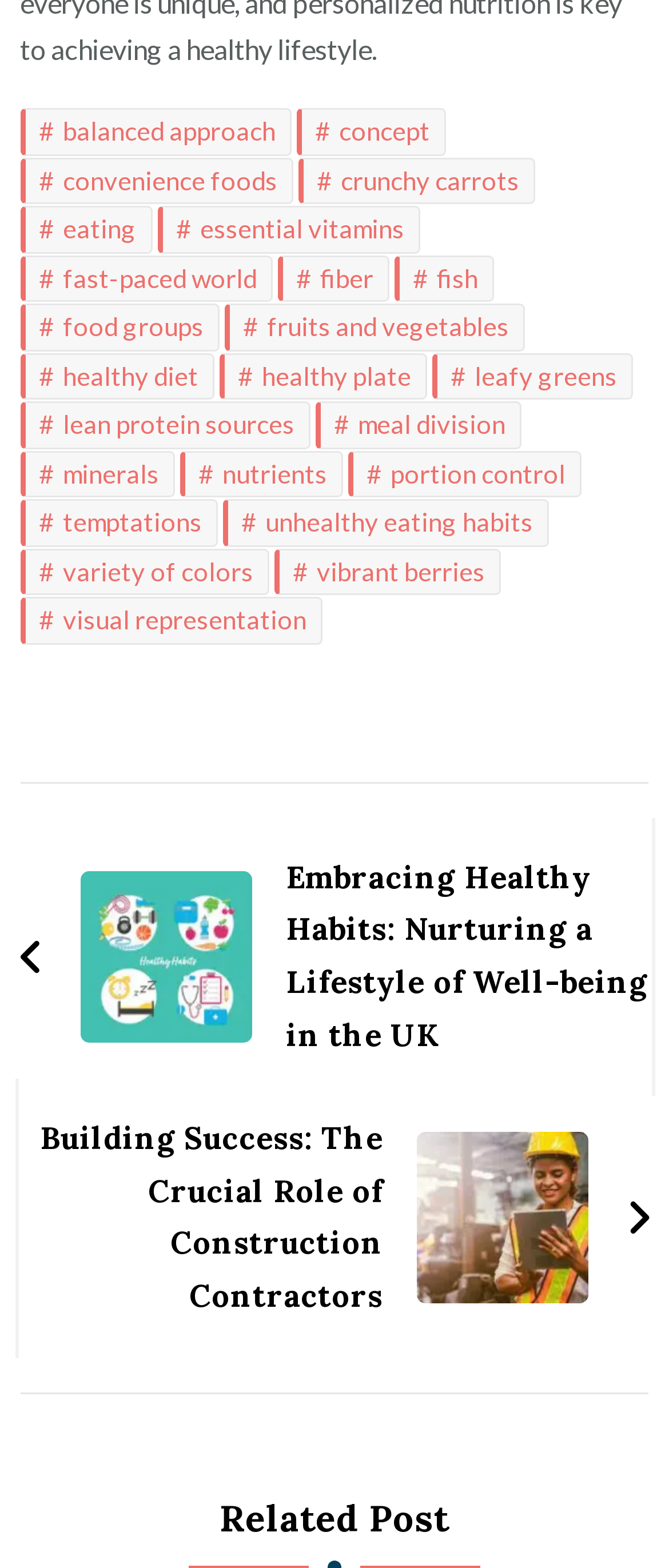Locate the bounding box coordinates of the element that should be clicked to execute the following instruction: "explore the concept of healthy eating".

[0.443, 0.069, 0.666, 0.099]